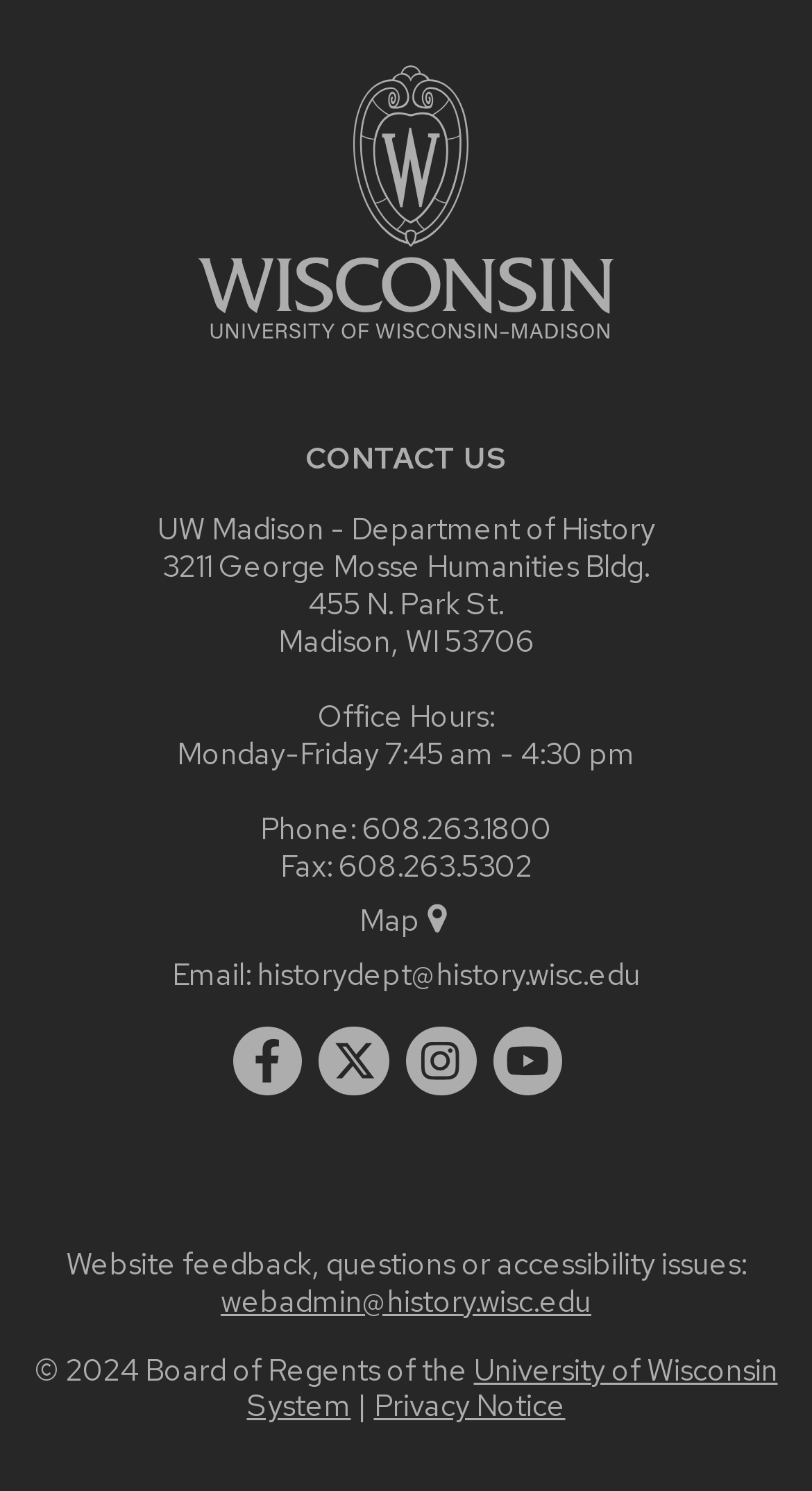Find the bounding box coordinates for the area that should be clicked to accomplish the instruction: "Provide website feedback".

[0.272, 0.859, 0.728, 0.885]